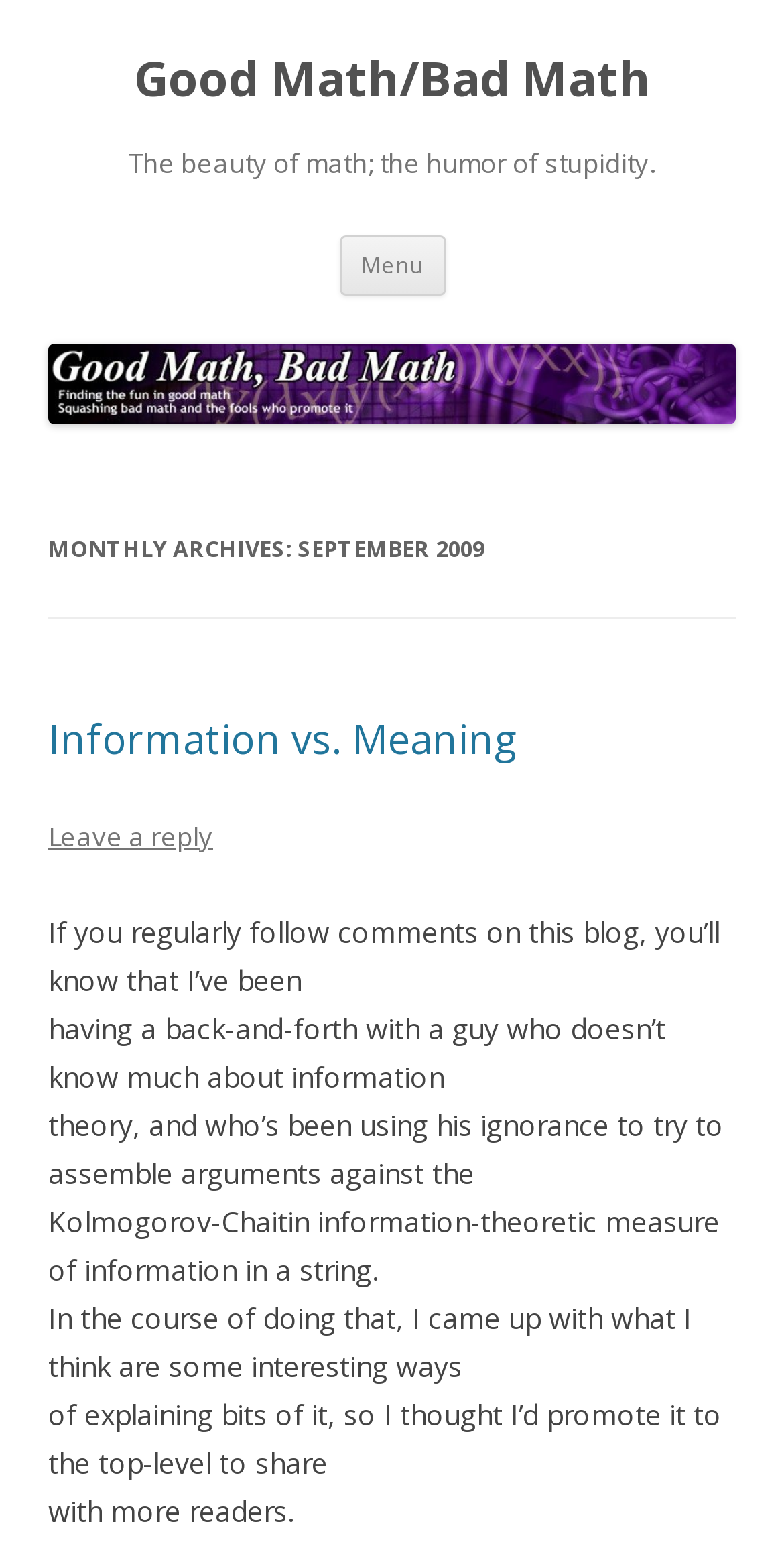Elaborate on the different components and information displayed on the webpage.

The webpage is a blog post titled "Good Math/Bad Math" with a subtitle "The beauty of math; the humor of stupidity." At the top, there is a heading with the blog title, which is also a link. Below it, there is a button labeled "Menu" and a link "Skip to content".

On the left side, there is a column with a heading "MONTHLY ARCHIVES: SEPTEMBER 2009". Below it, there are several sections, each with a heading and some text. The first section has a heading "Information vs. Meaning" and a link with the same title. The text in this section discusses a conversation about information theory and the Kolmogorov-Chaitin information-theoretic measure of information in a string.

There are five paragraphs of text in this section, which describe the conversation and the author's thoughts on explaining information theory. The text is dense and appears to be a technical discussion. At the bottom of the section, there is a link "Leave a reply", indicating that readers can respond to the post.

The overall layout of the webpage is simple, with a clear hierarchy of headings and text. The use of headings and links helps to organize the content and make it easy to navigate.